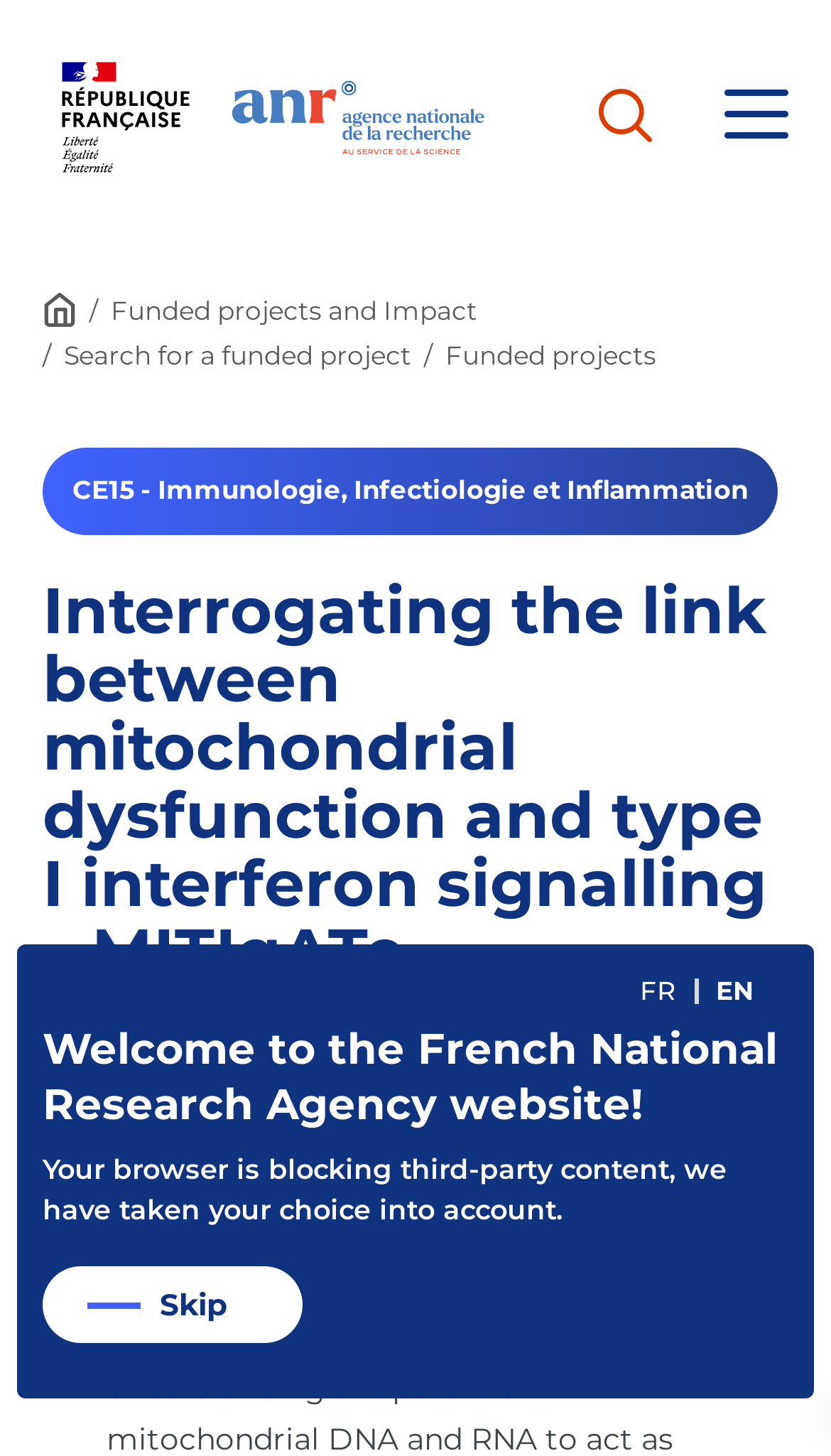What is the principal heading displayed on the webpage?

Interrogating the link between mitochondrial dysfunction and type I interferon signalling – MITIgATe